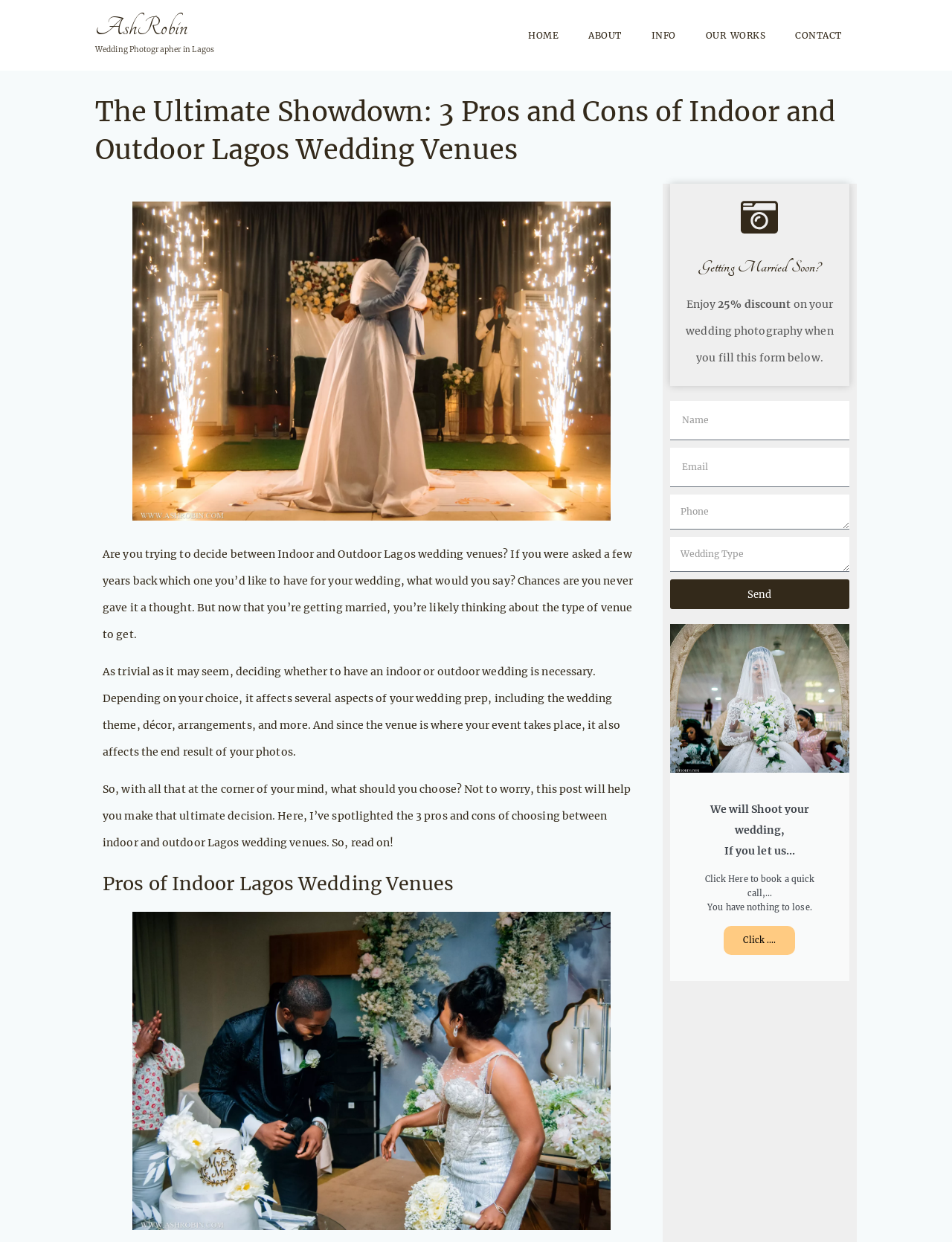Locate the bounding box coordinates of the element that should be clicked to execute the following instruction: "Click on the 'HOME' link".

[0.539, 0.015, 0.603, 0.042]